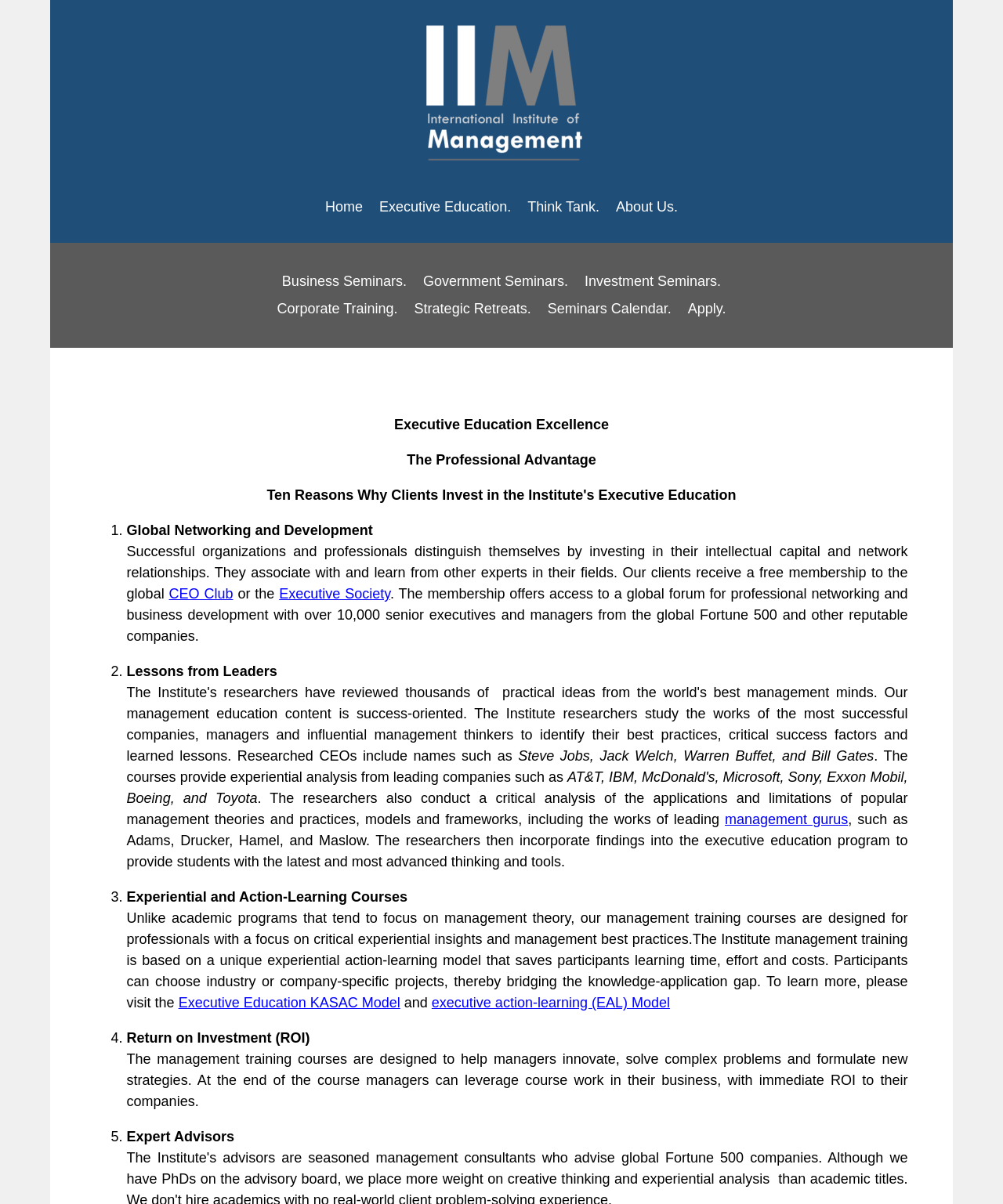Determine the bounding box coordinates for the HTML element described here: "alt="Good Health for IAM Members"".

None